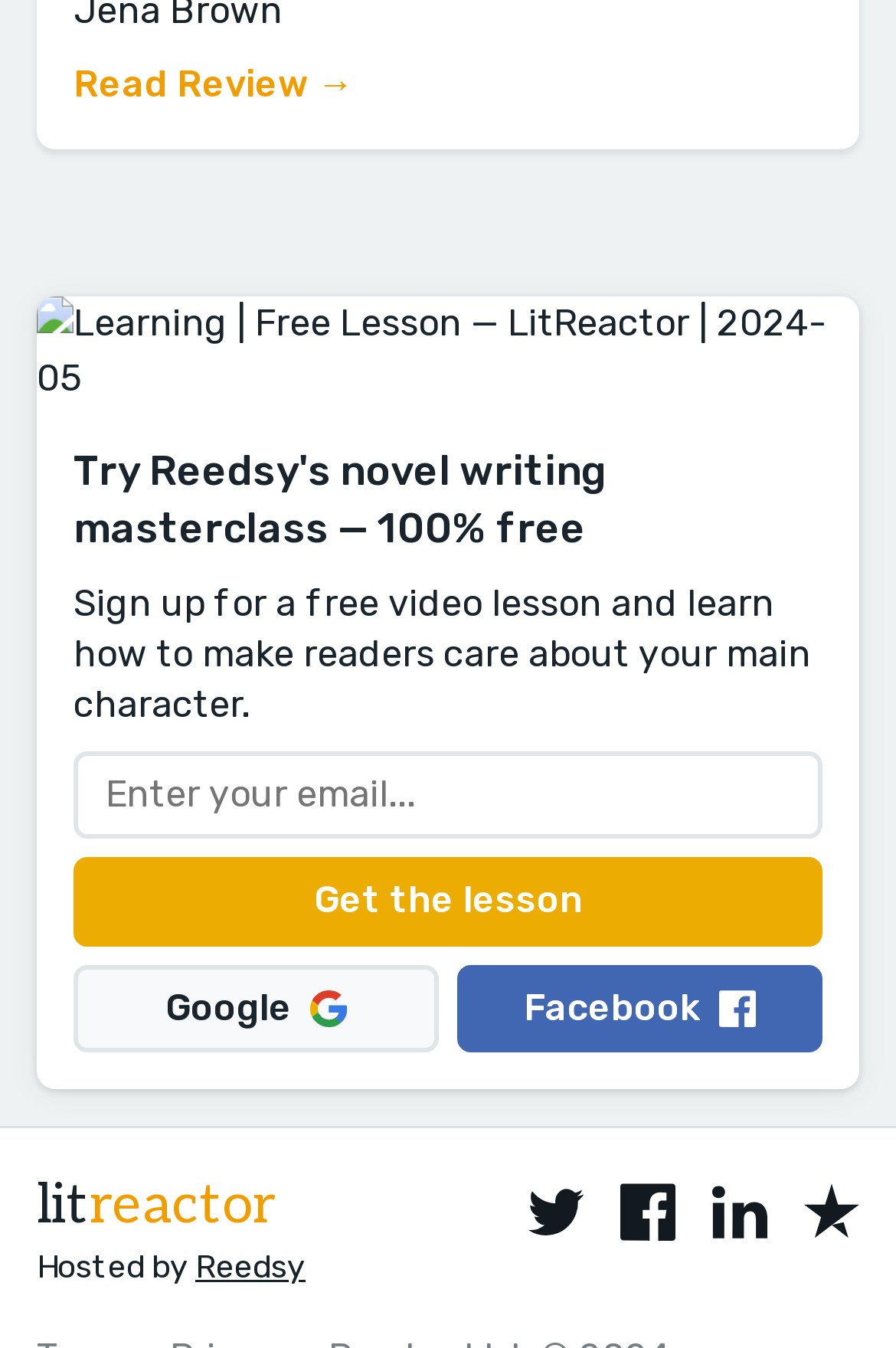Please find the bounding box coordinates of the element that you should click to achieve the following instruction: "Click the 'Read Review →' link". The coordinates should be presented as four float numbers between 0 and 1: [left, top, right, bottom].

[0.082, 0.046, 0.395, 0.079]